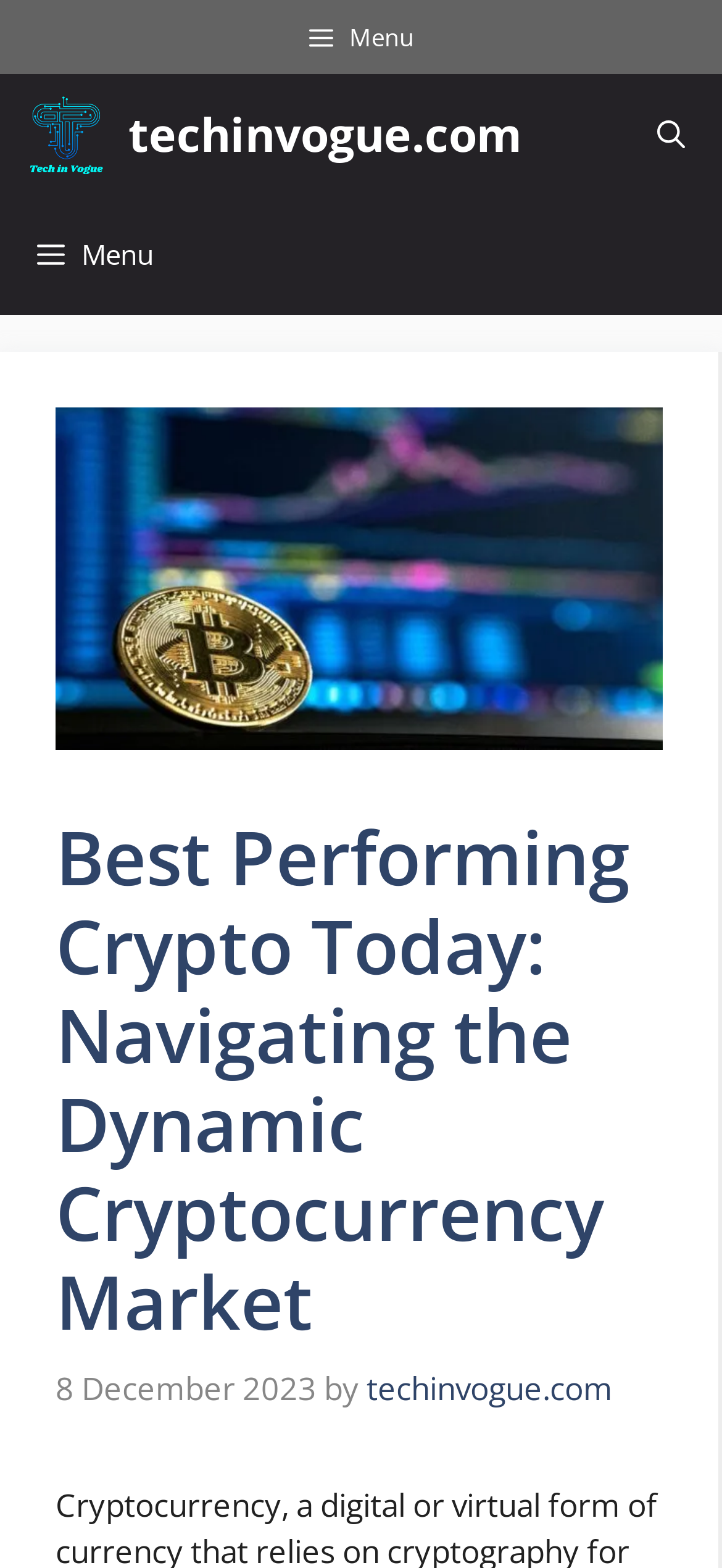What is the name of the website?
Based on the image, respond with a single word or phrase.

techinvogue.com